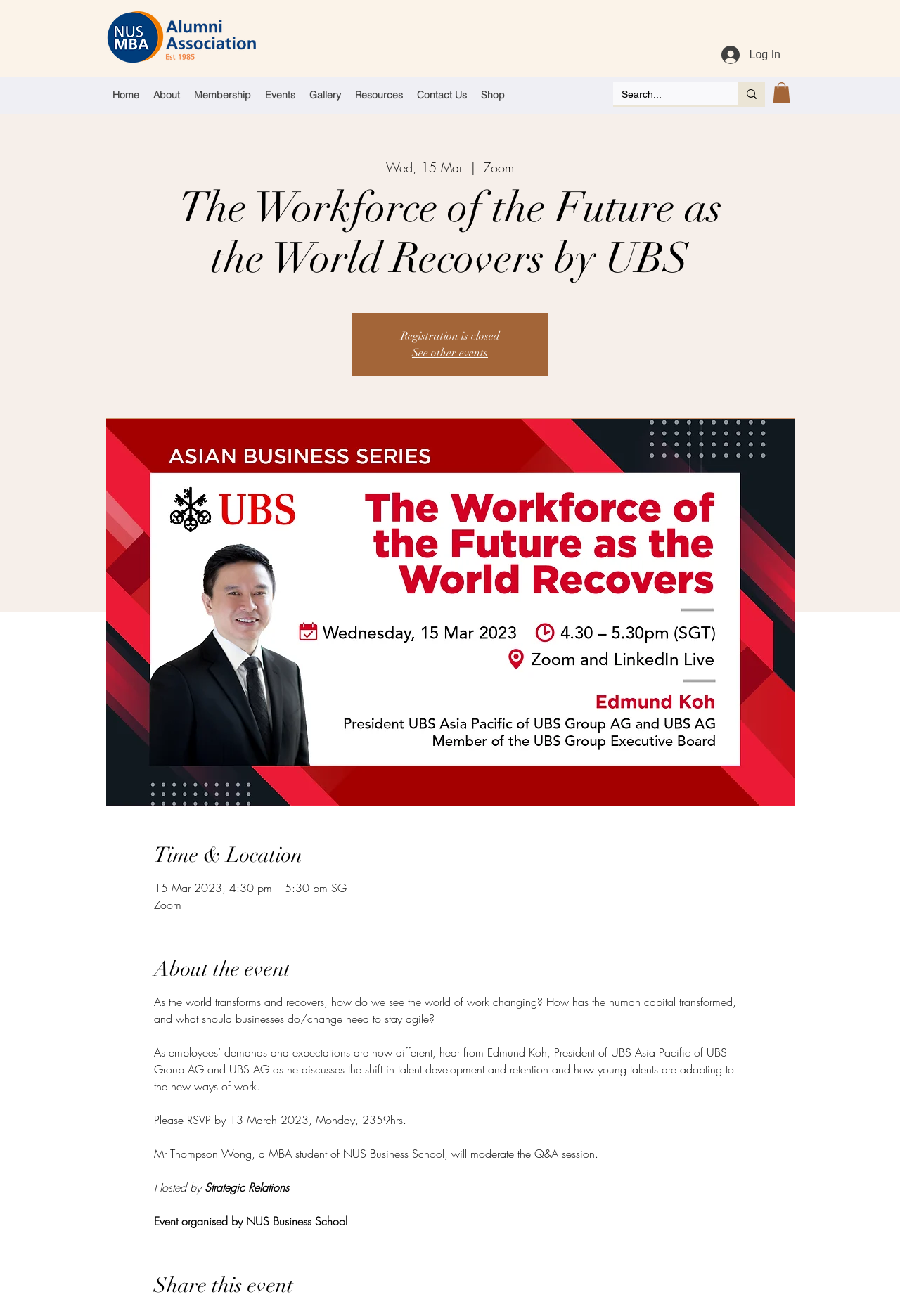What is the registration status of the event?
Refer to the image and give a detailed answer to the query.

The registration status of the event is located at the top of the webpage, and it is specified as 'Registration is closed'.